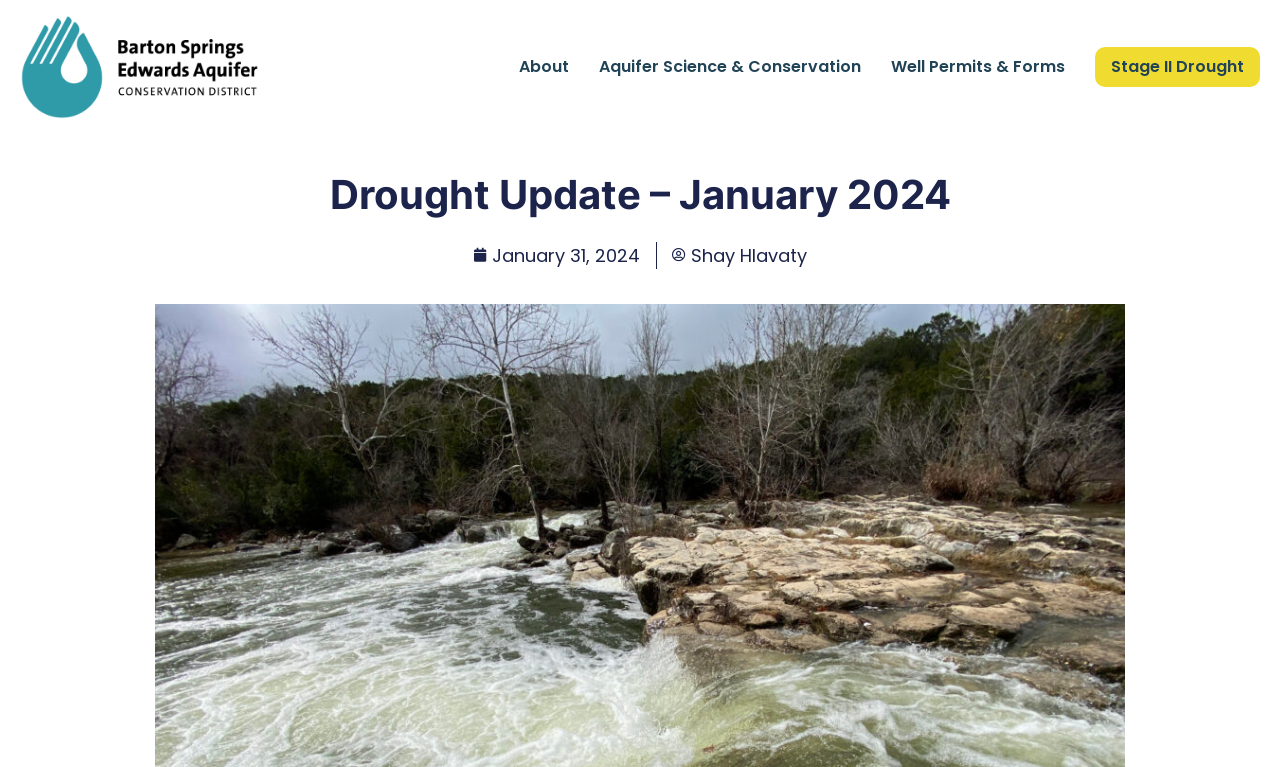Please analyze the image and provide a thorough answer to the question:
When was the drought update published?

I found the answer by looking at the link with the text 'January 31, 2024', which is likely the publication date of the drought update.